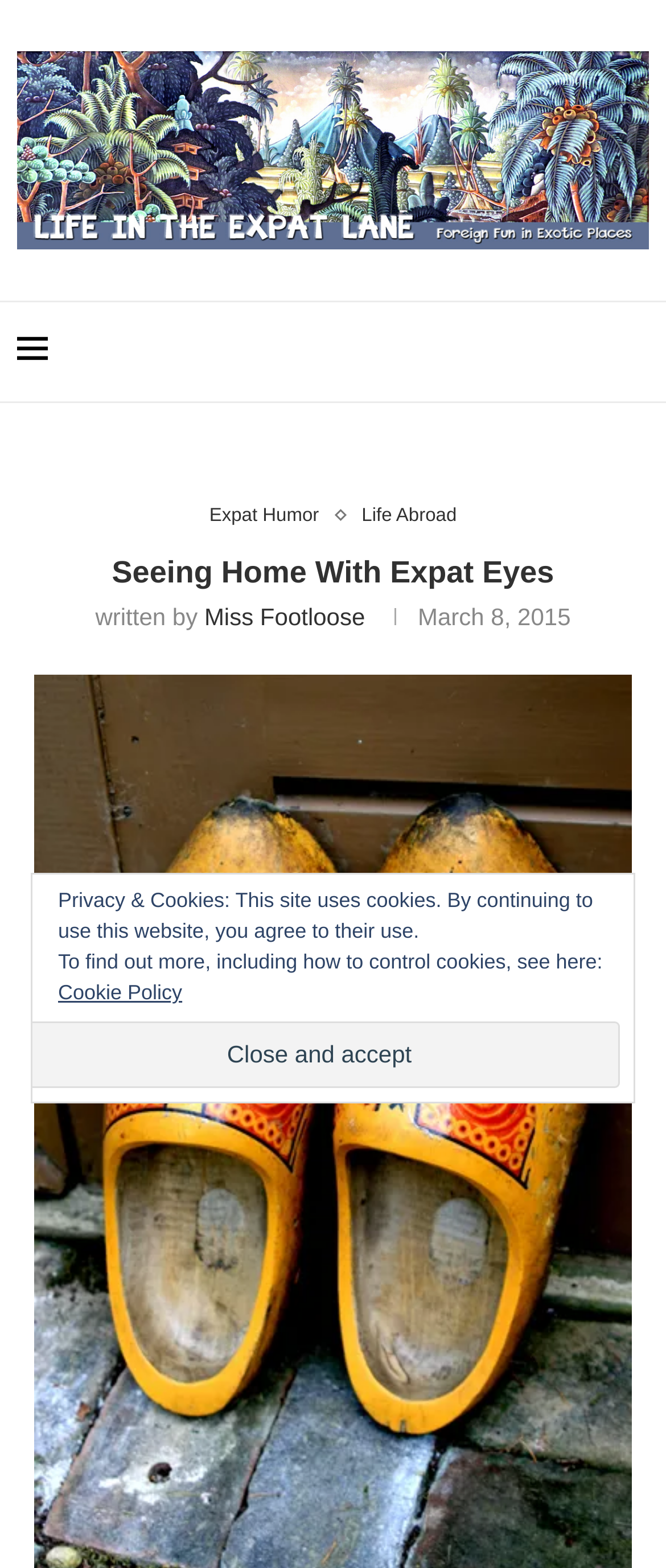Find and generate the main title of the webpage.

Seeing Home With Expat Eyes